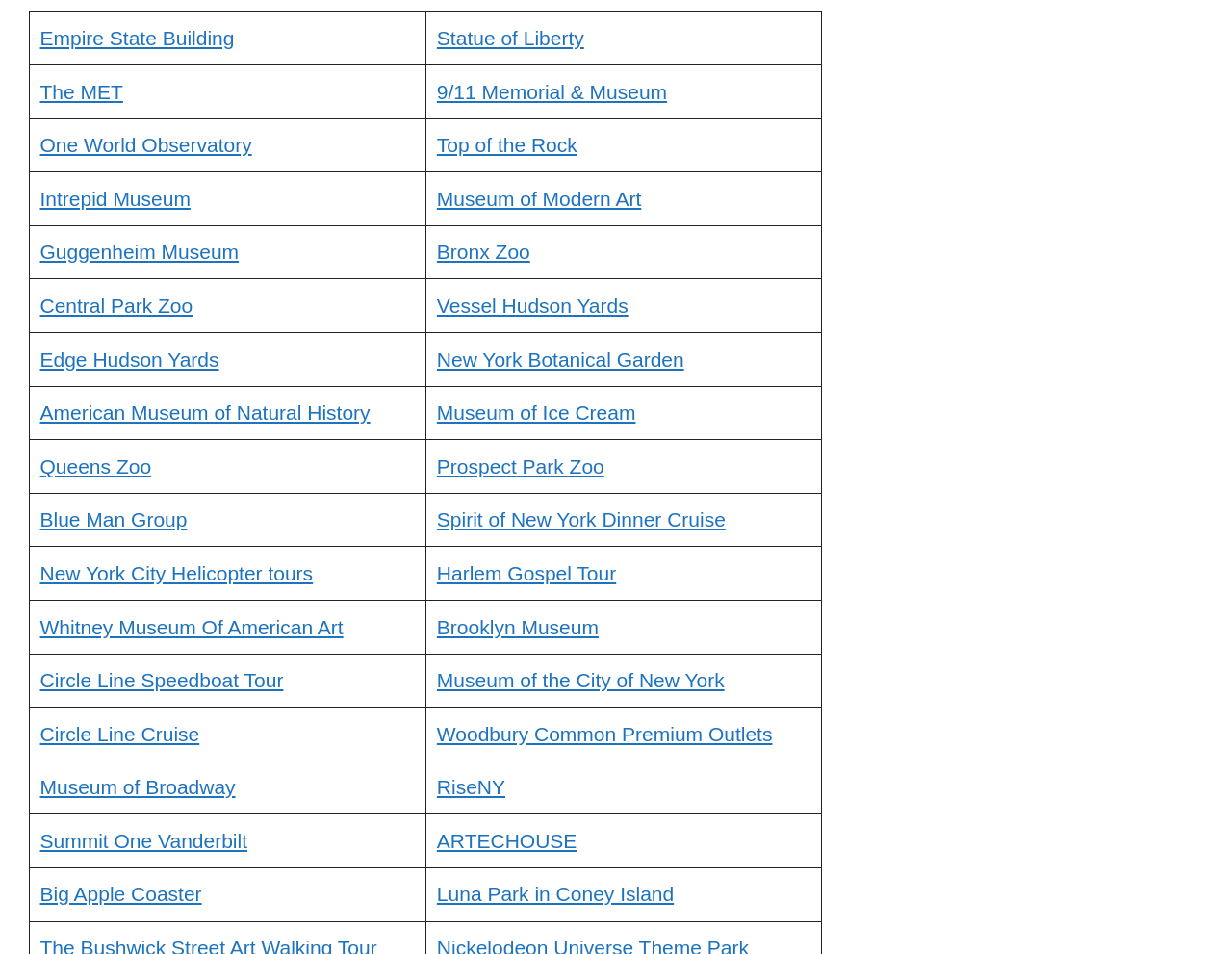Are there any museums listed?
Analyze the screenshot and provide a detailed answer to the question.

Yes, there are several museums listed, including the Metropolitan Museum of Art, the Museum of Modern Art, and the American Museum of Natural History, among others.